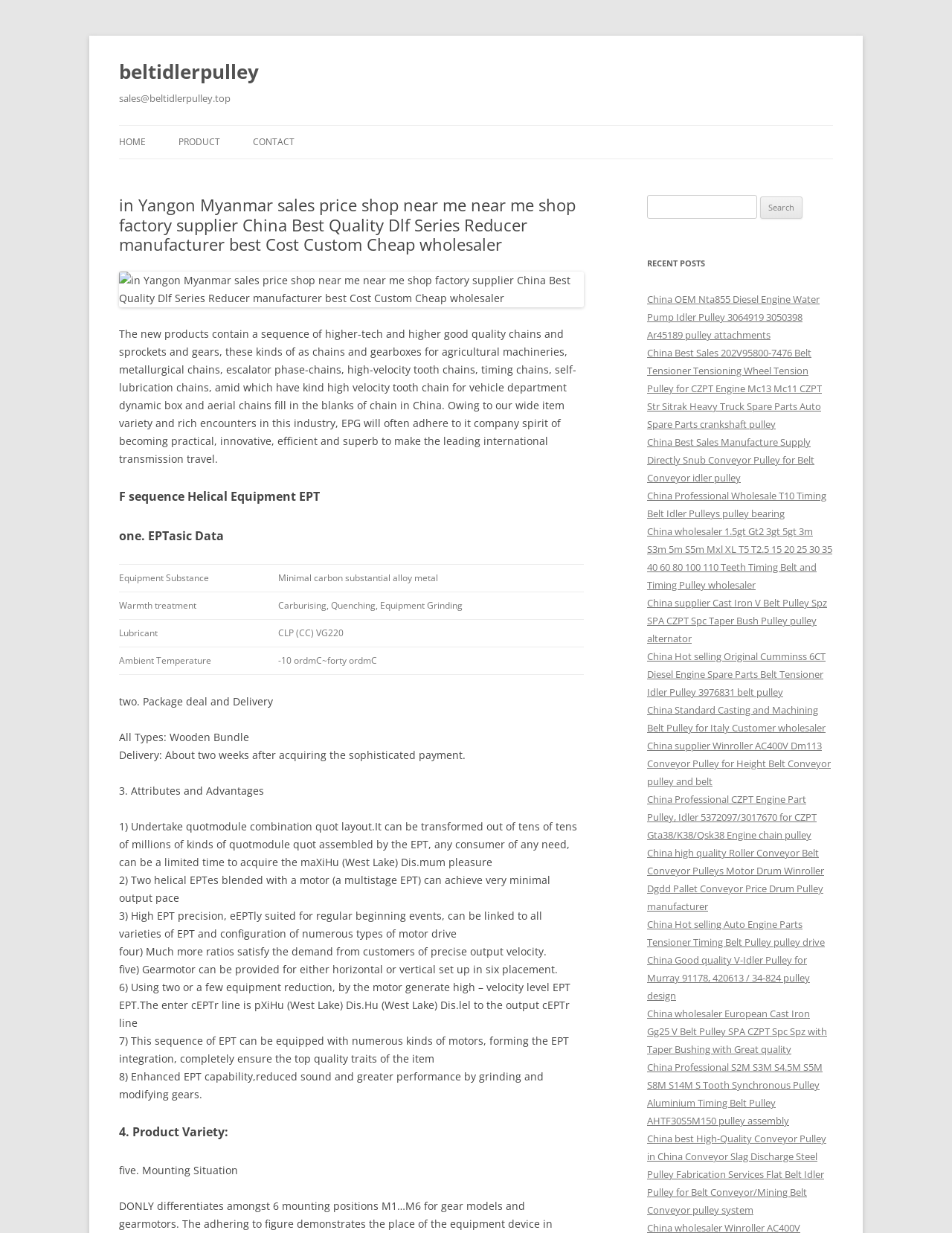Can you give a detailed response to the following question using the information from the image? What is the purpose of the table?

The table is used to display the specifications of the DLF Series Reducer product, including the equipment substance, heat treatment, lubricant, and ambient temperature. The table provides a clear and organized way to present this information to the user.